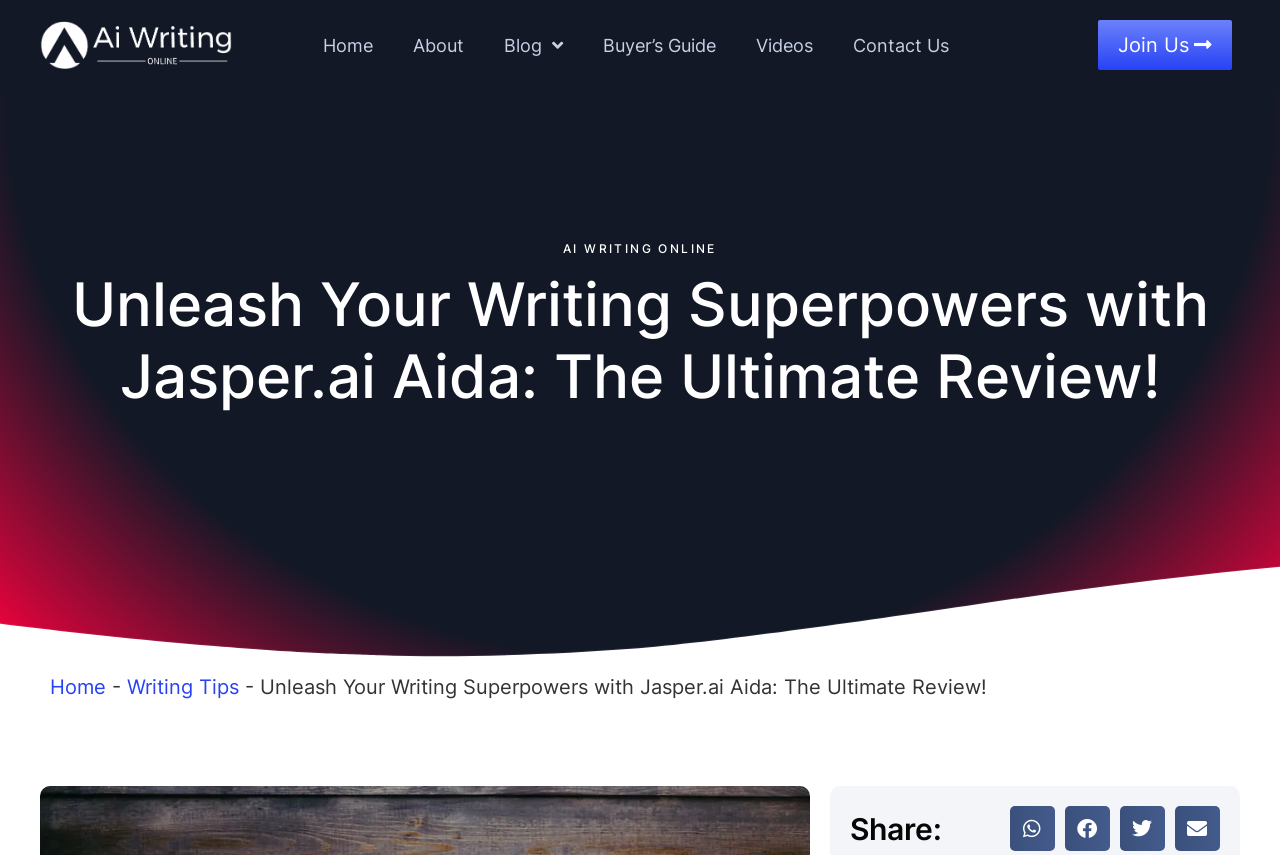What is the last item in the breadcrumb navigation?
Based on the image, answer the question with as much detail as possible.

I looked at the breadcrumb navigation section and found the last item, which is 'Unleash Your Writing Superpowers with Jasper.ai Aida: The Ultimate Review!'. This is the current page the user is on.